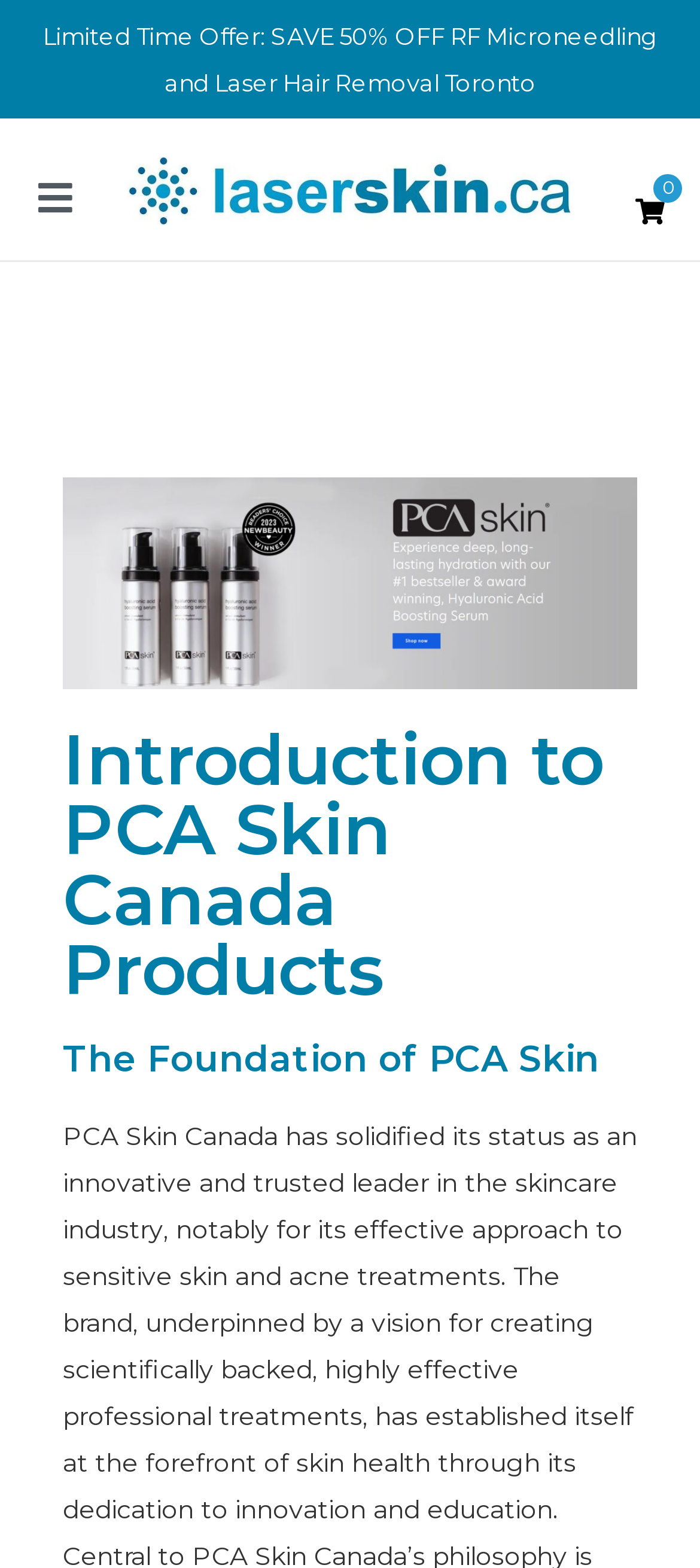Refer to the element description 0 and identify the corresponding bounding box in the screenshot. Format the coordinates as (top-left x, top-left y, bottom-right x, bottom-right y) with values in the range of 0 to 1.

[0.908, 0.12, 0.949, 0.152]